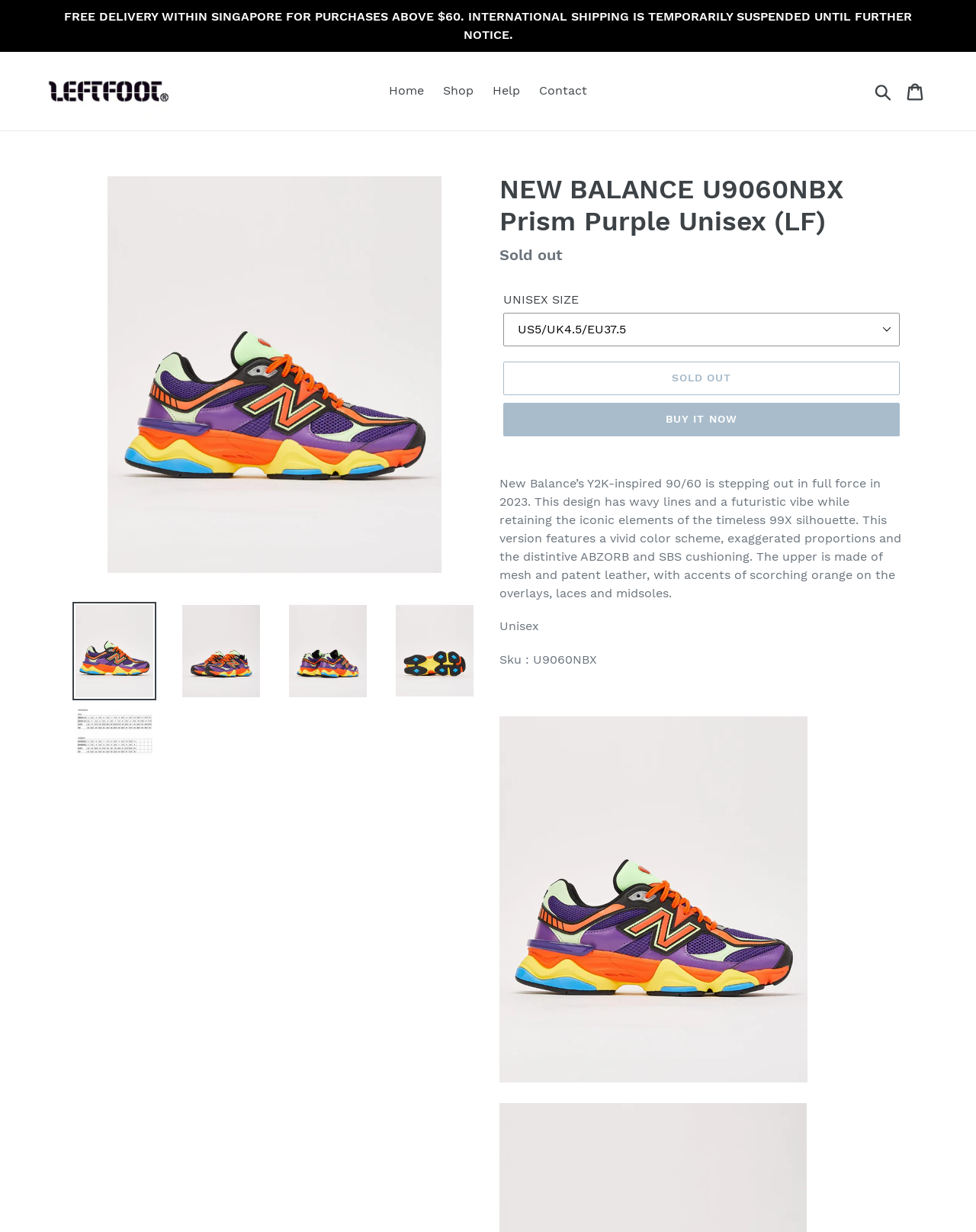Provide your answer in one word or a succinct phrase for the question: 
What is the brand of the shoe?

New Balance